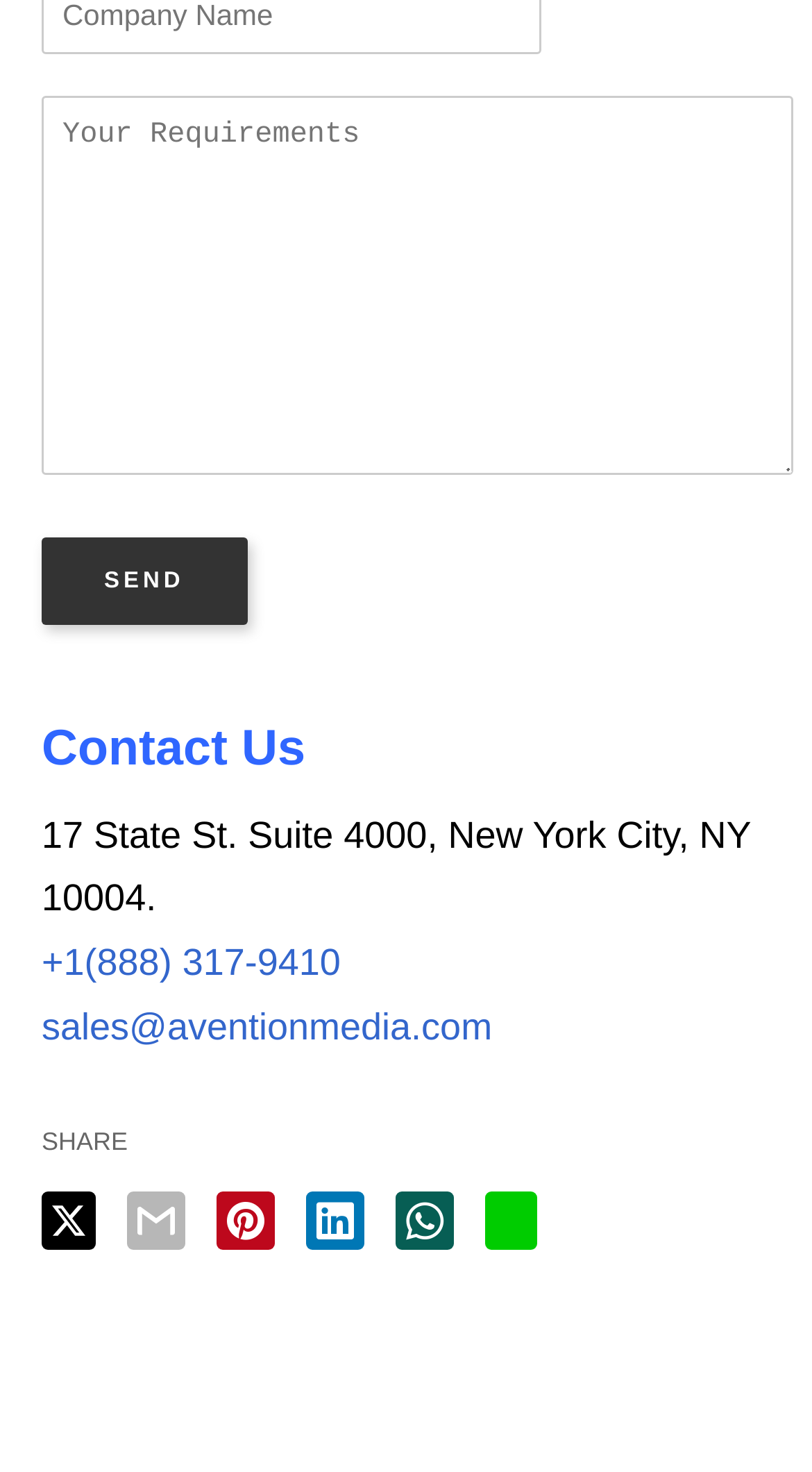Please provide the bounding box coordinates for the element that needs to be clicked to perform the instruction: "Call the phone number". The coordinates must consist of four float numbers between 0 and 1, formatted as [left, top, right, bottom].

[0.051, 0.64, 0.42, 0.668]